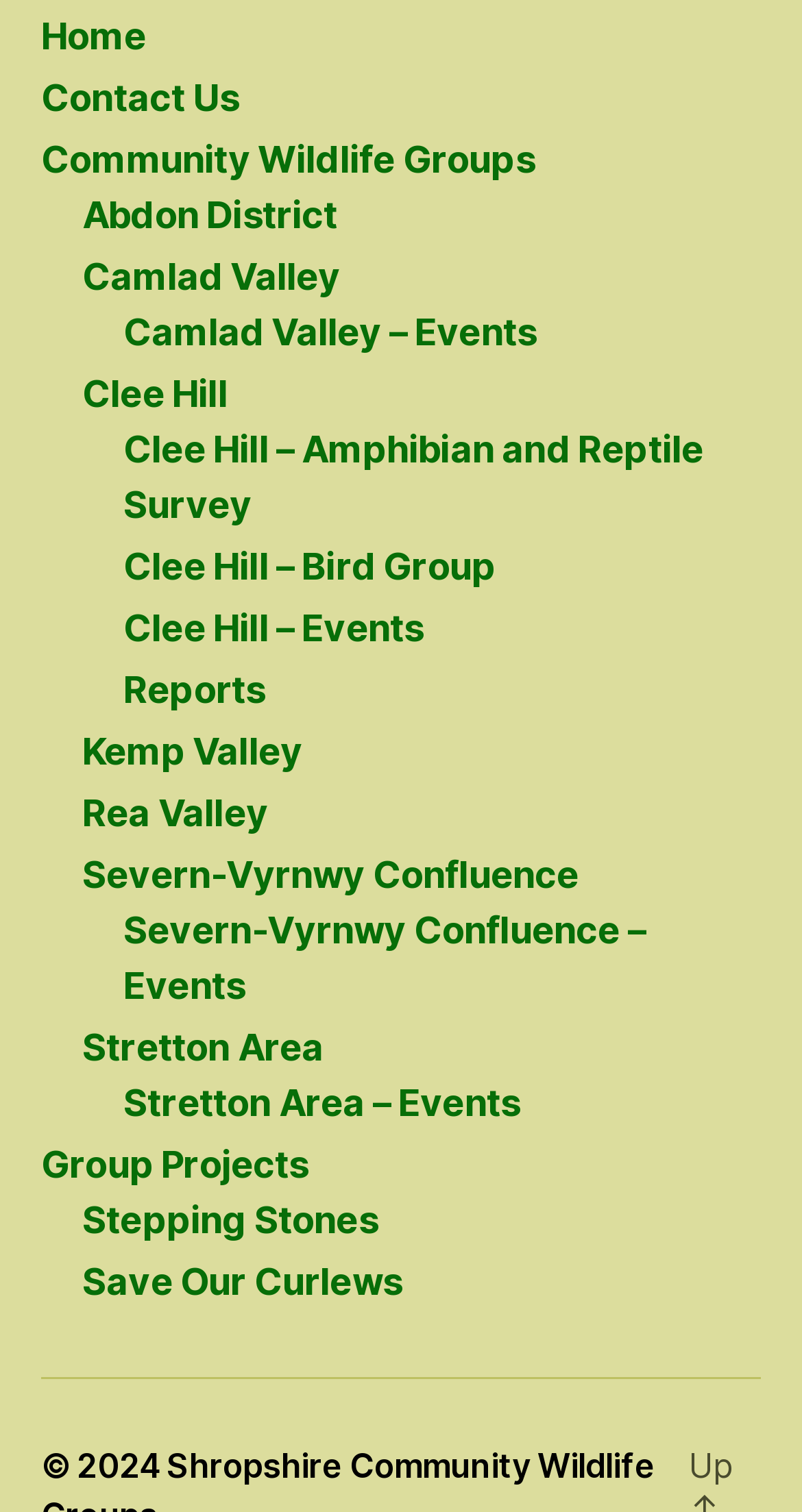Can you determine the bounding box coordinates of the area that needs to be clicked to fulfill the following instruction: "visit Stepping Stones project"?

[0.103, 0.792, 0.472, 0.82]